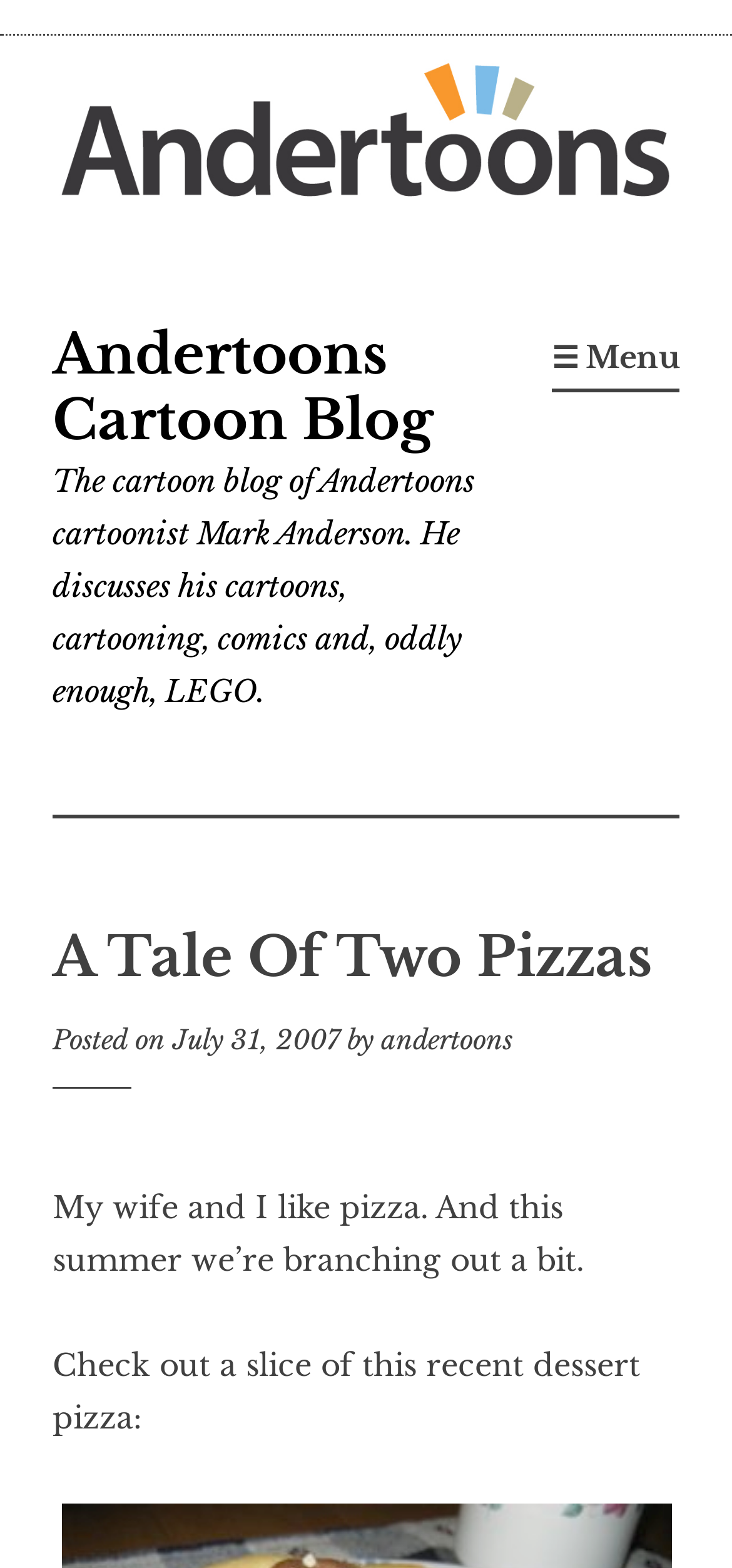Given the description "☰ Menu", determine the bounding box of the corresponding UI element.

[0.754, 0.206, 0.928, 0.248]